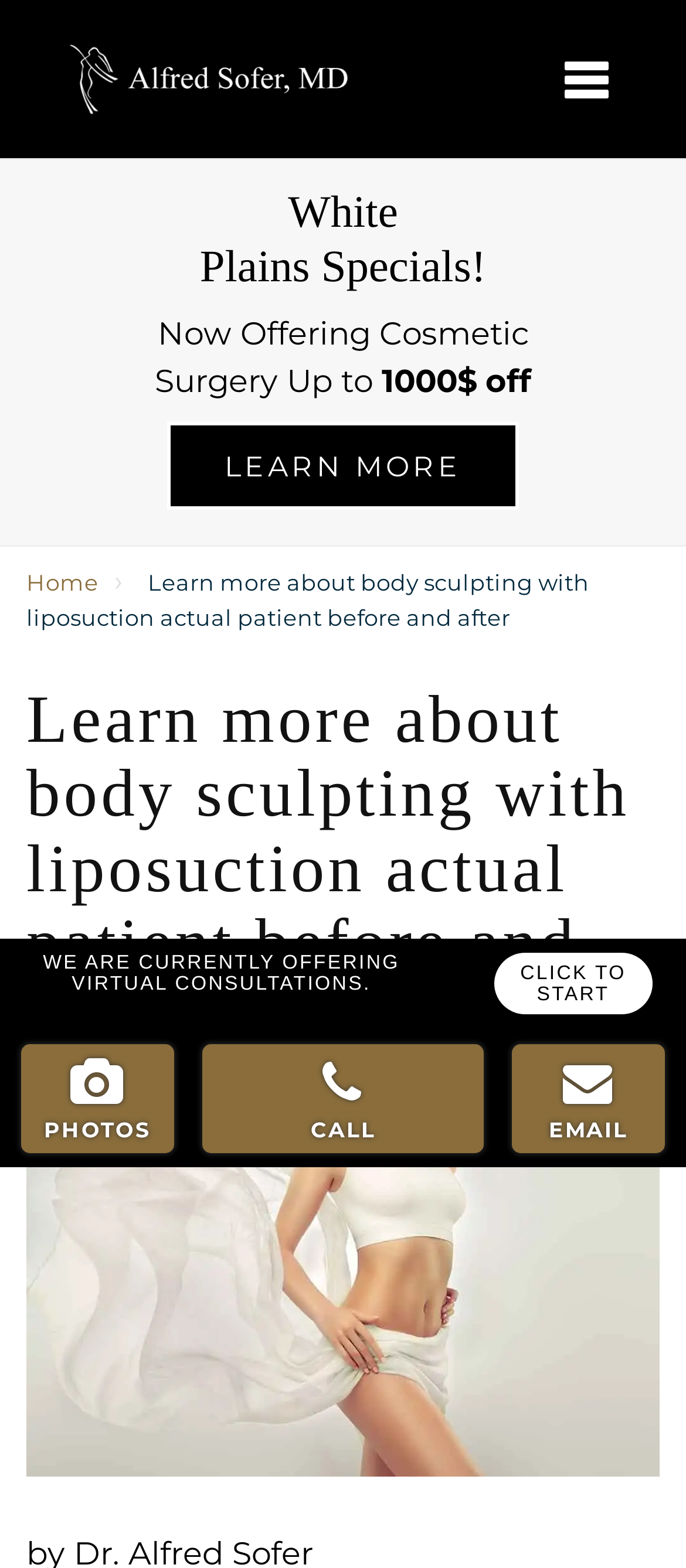Specify the bounding box coordinates of the area that needs to be clicked to achieve the following instruction: "View photos".

[0.03, 0.666, 0.255, 0.736]